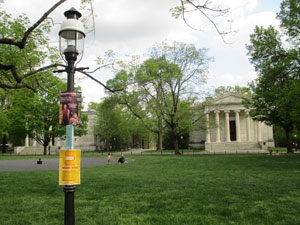What is attached to the lamp post?
Refer to the image and provide a one-word or short phrase answer.

Flyers